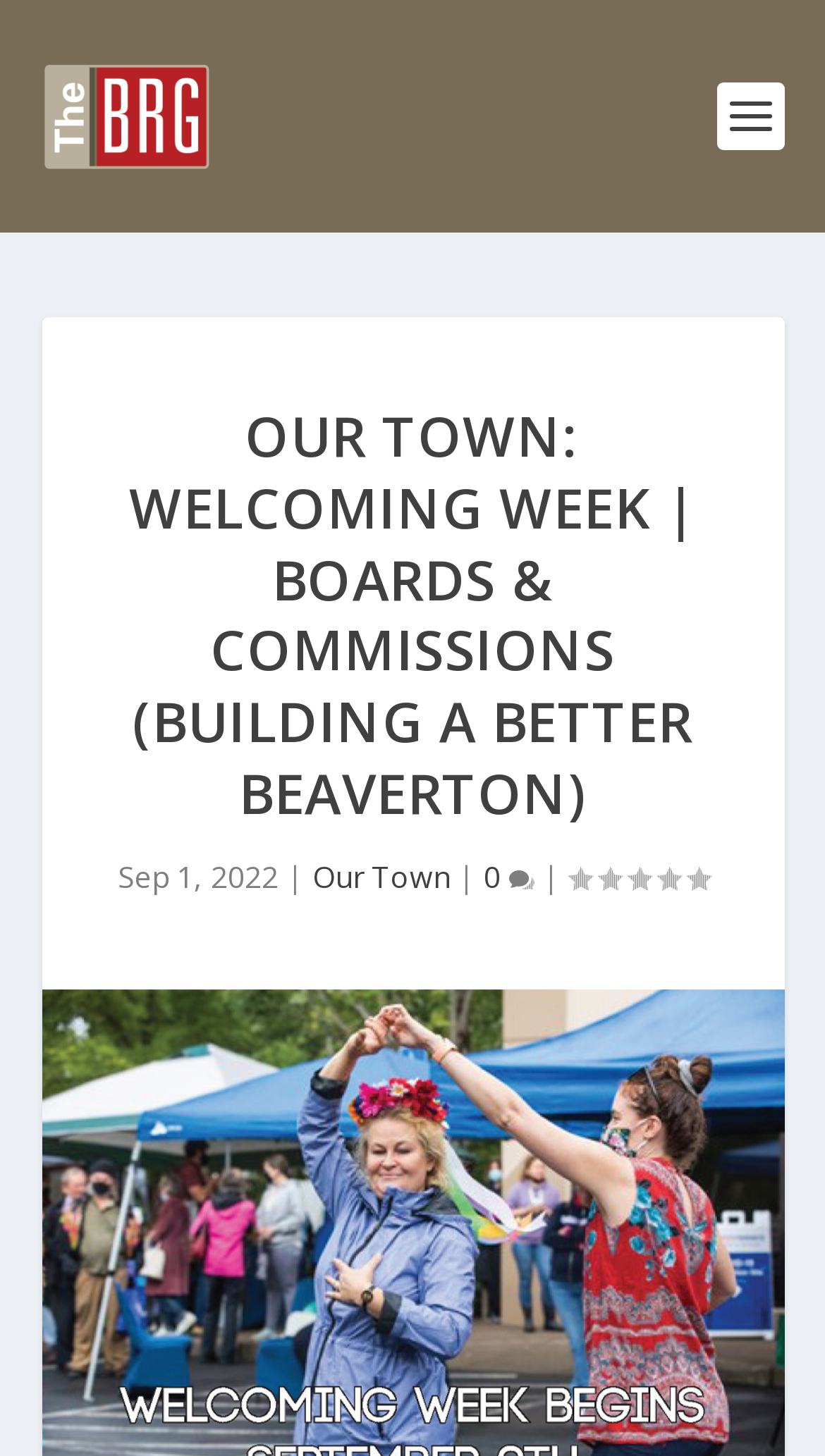Provide the bounding box coordinates of the HTML element this sentence describes: "0".

[0.586, 0.588, 0.647, 0.615]